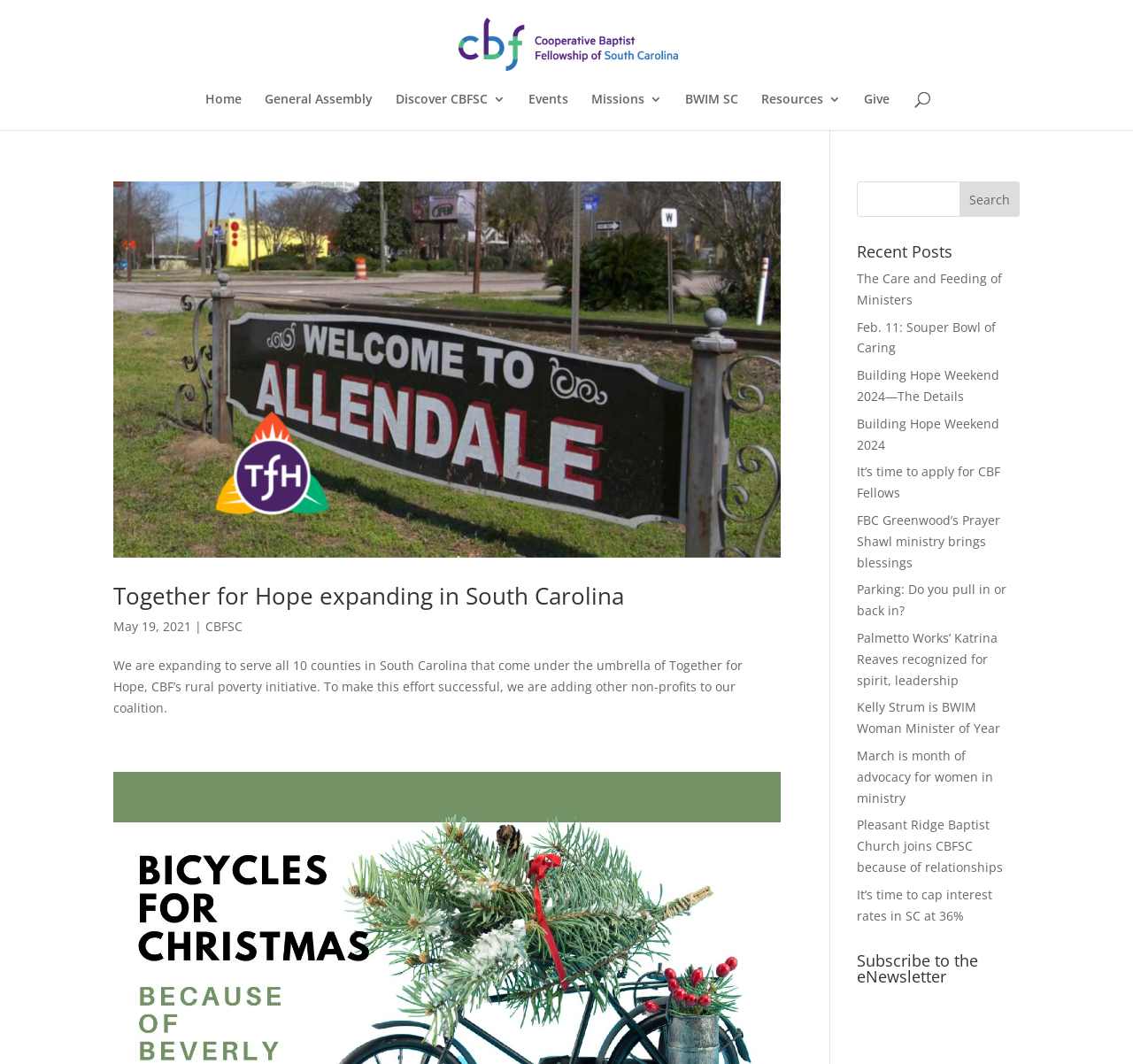Determine the bounding box for the UI element described here: "alt="Cooperative Baptist Fellowship South Carolina"".

[0.398, 0.032, 0.605, 0.048]